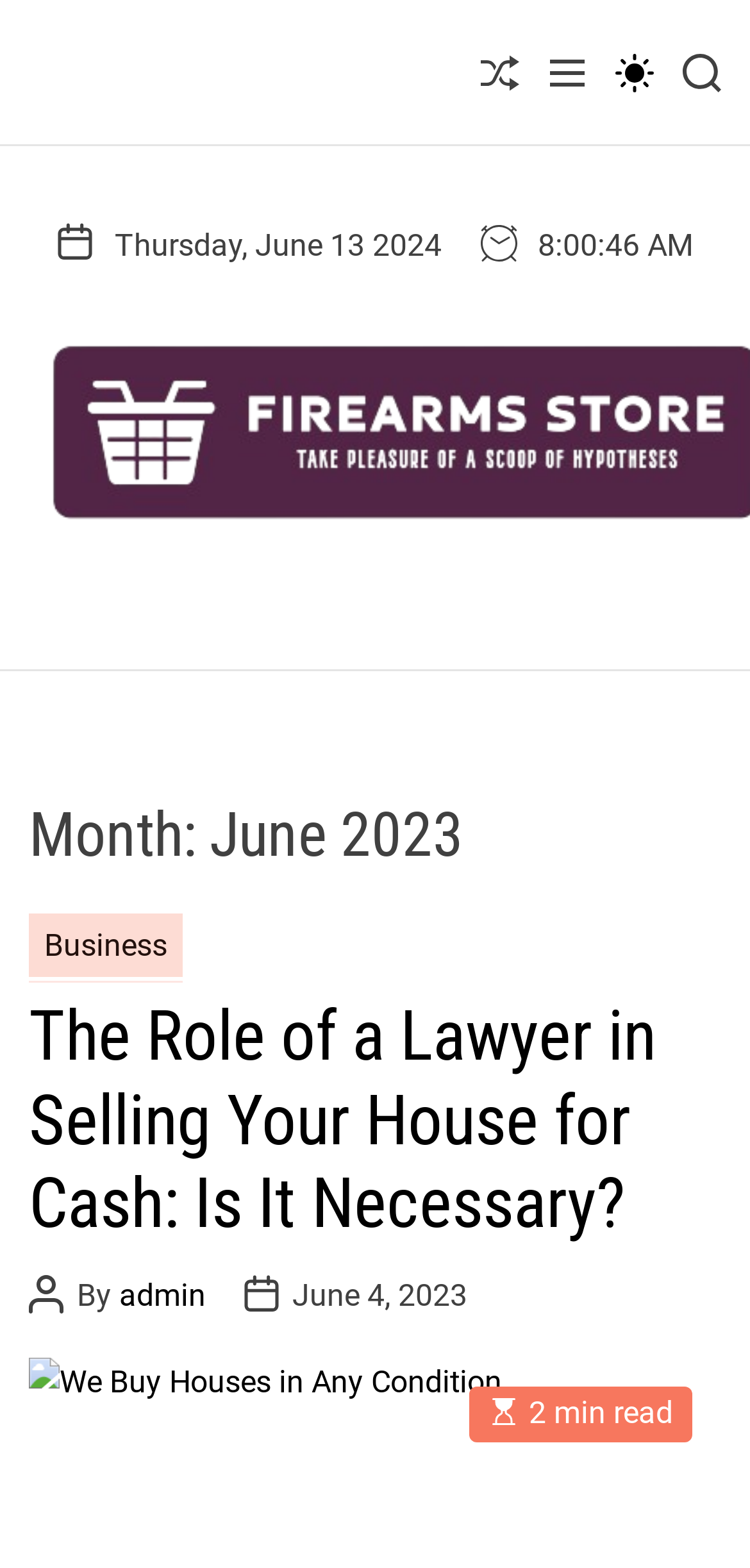Please give a short response to the question using one word or a phrase:
What is the post date of the article?

June 4, 2023